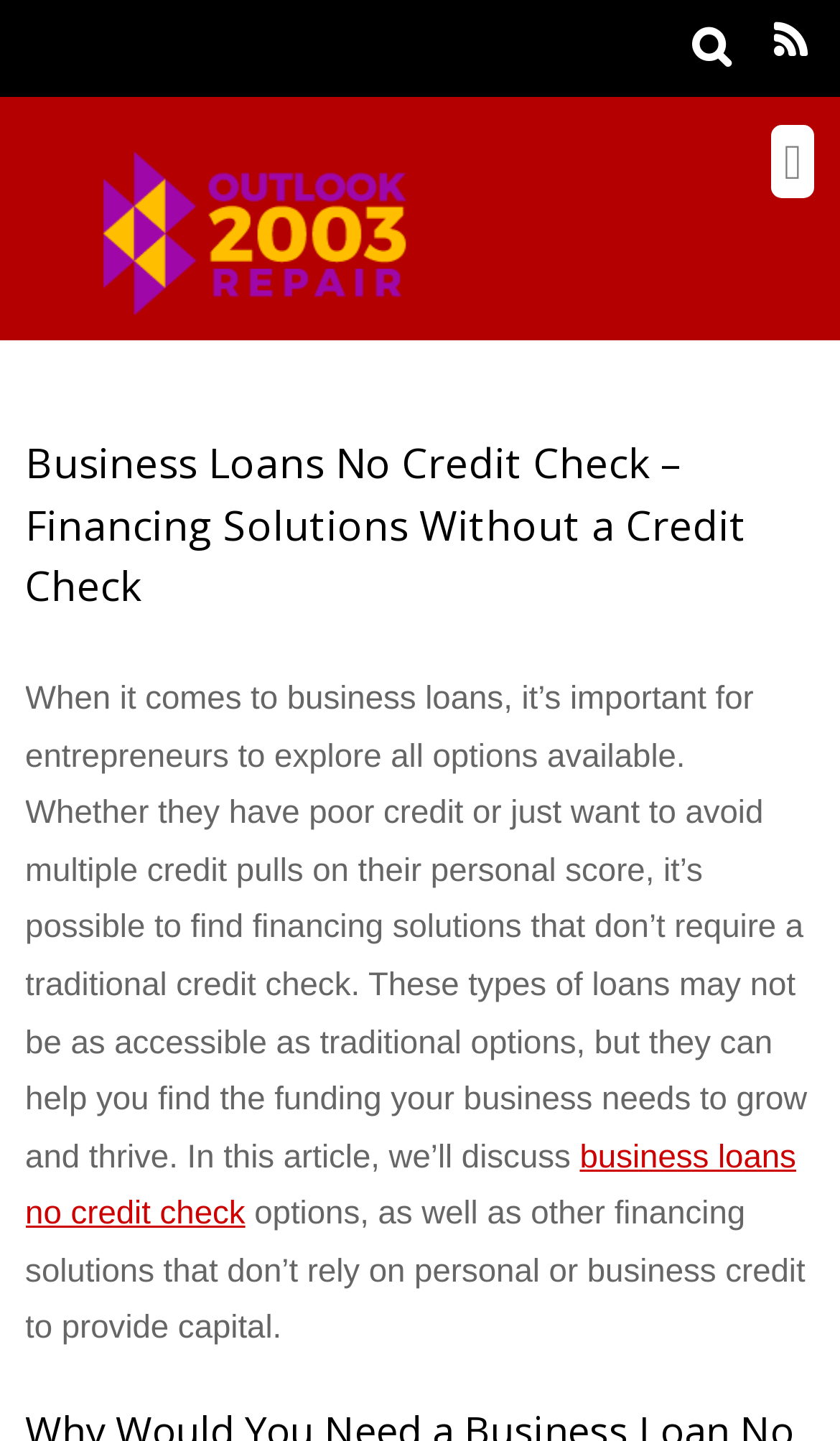Give a detailed account of the webpage.

The webpage is about business loans with no credit check options and other financing solutions. At the top right corner, there is a search box with a magnifying glass icon. Below the search box, there is a logo of "Outlook2003 Repair" with a link to the website. 

On the top left side, the main title "Business Loans No Credit Check – Financing Solutions Without a Credit Check" is displayed prominently. Below the title, there is a paragraph of text that explains the importance of exploring all options for business loans, especially for entrepreneurs with poor credit. The text also mentions that the article will discuss financing solutions that don't require a traditional credit check.

There are two links within the paragraph, one for "business loans no credit check" and another that continues the sentence about financing solutions that don't rely on personal or business credit to provide capital.